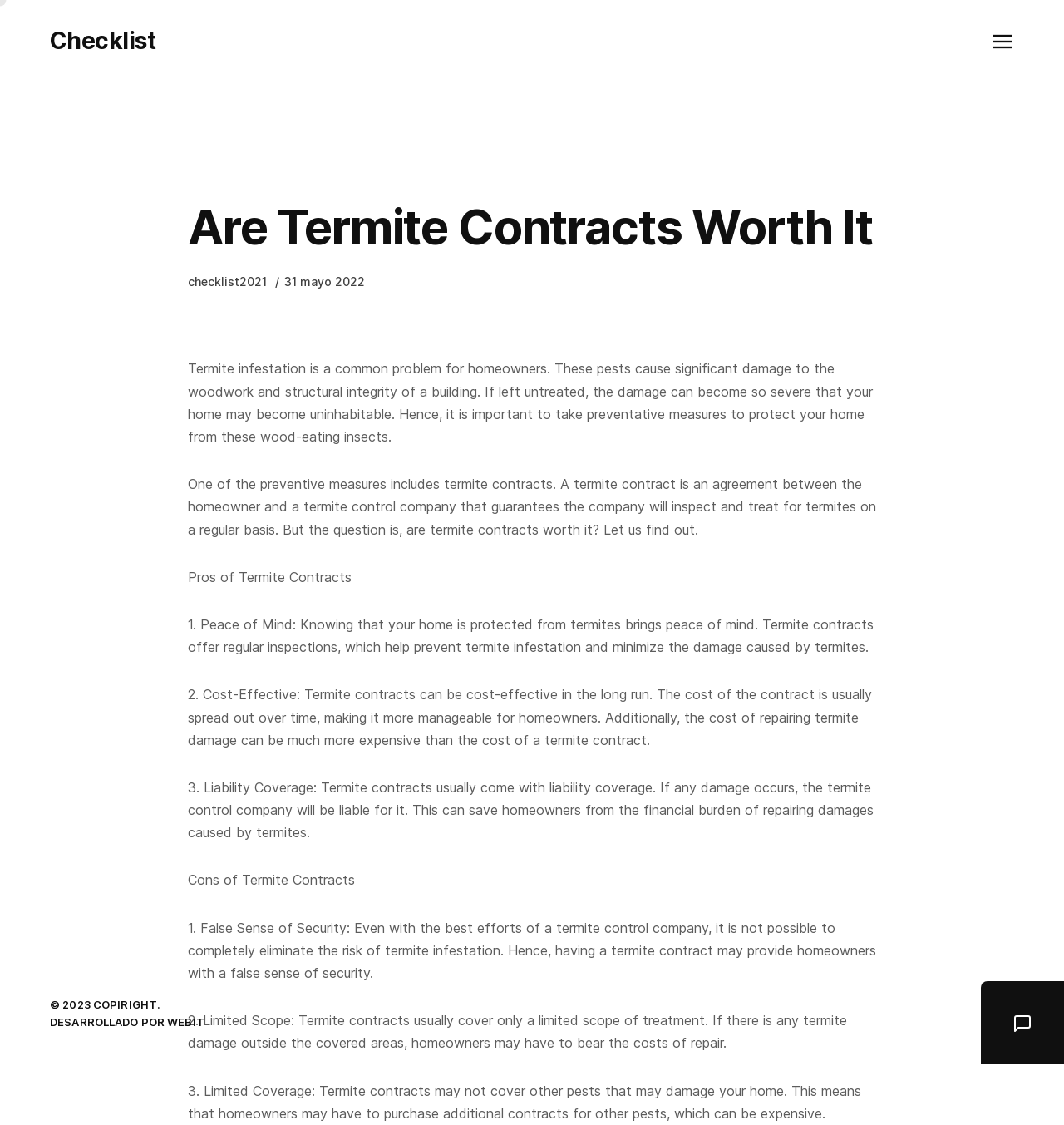Given the webpage screenshot and the description, determine the bounding box coordinates (top-left x, top-left y, bottom-right x, bottom-right y) that define the location of the UI element matching this description: Checklist

[0.047, 0.022, 0.146, 0.051]